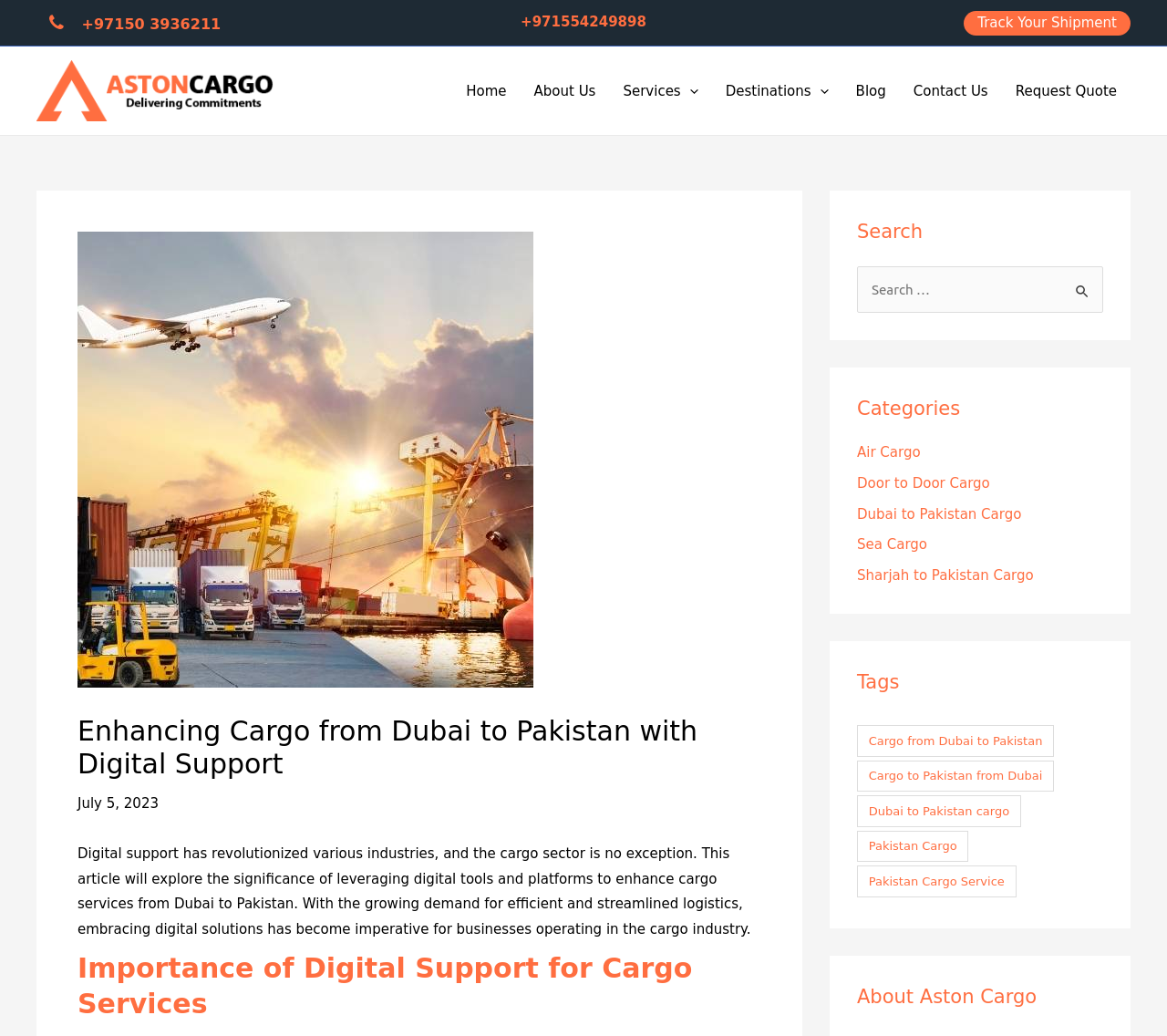Determine the bounding box coordinates of the element that should be clicked to execute the following command: "Search for cargo services".

[0.734, 0.257, 0.945, 0.301]